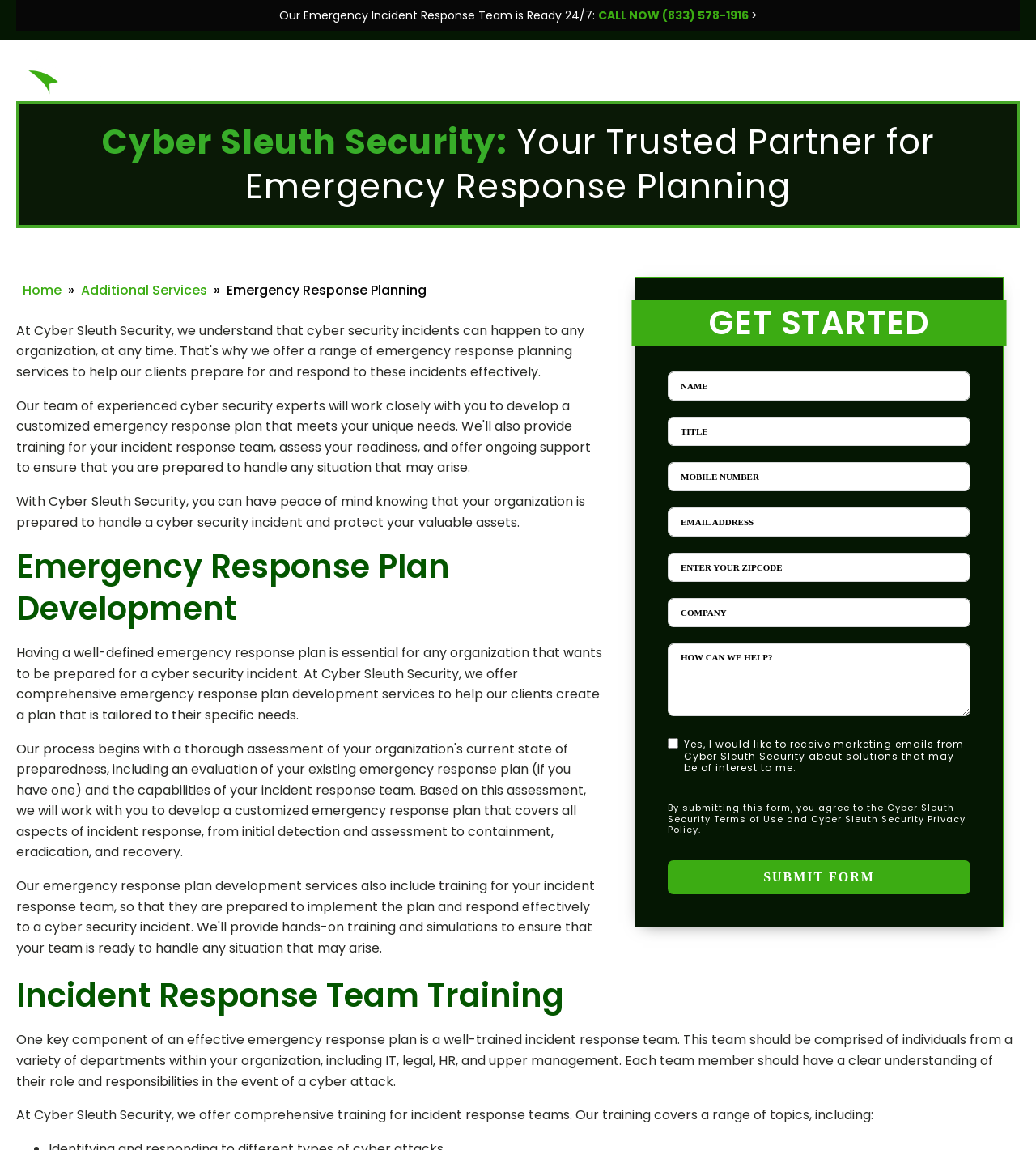What is the purpose of the 'GET STARTED' section?
Provide a well-explained and detailed answer to the question.

The 'GET STARTED' section contains a form with several text boxes and a checkbox, which suggests that it is intended for users to submit their information to get started with Cyber Sleuth Security's services.